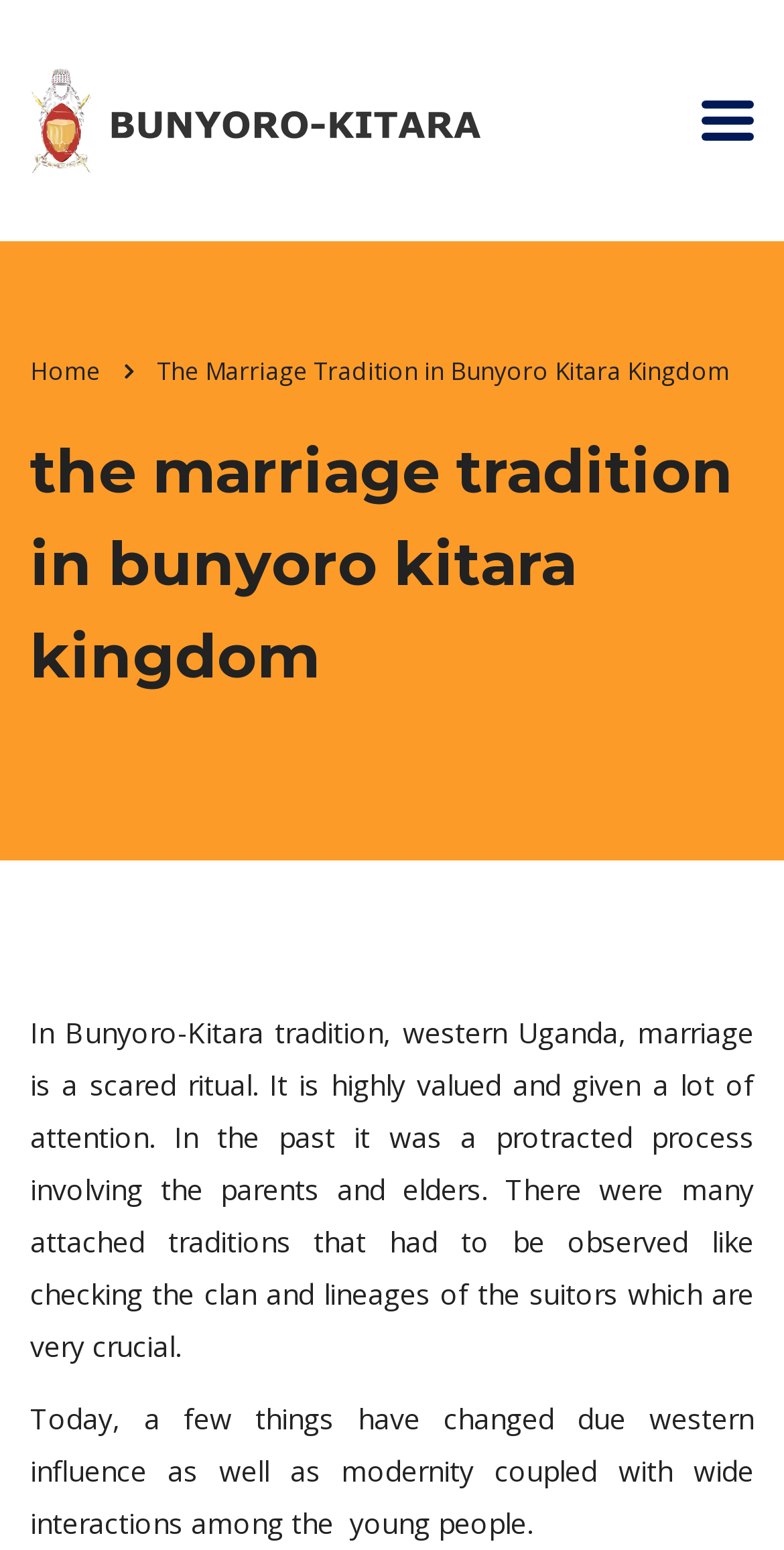What is the title or heading displayed on the webpage?

the marriage tradition in bunyoro kitara kingdom